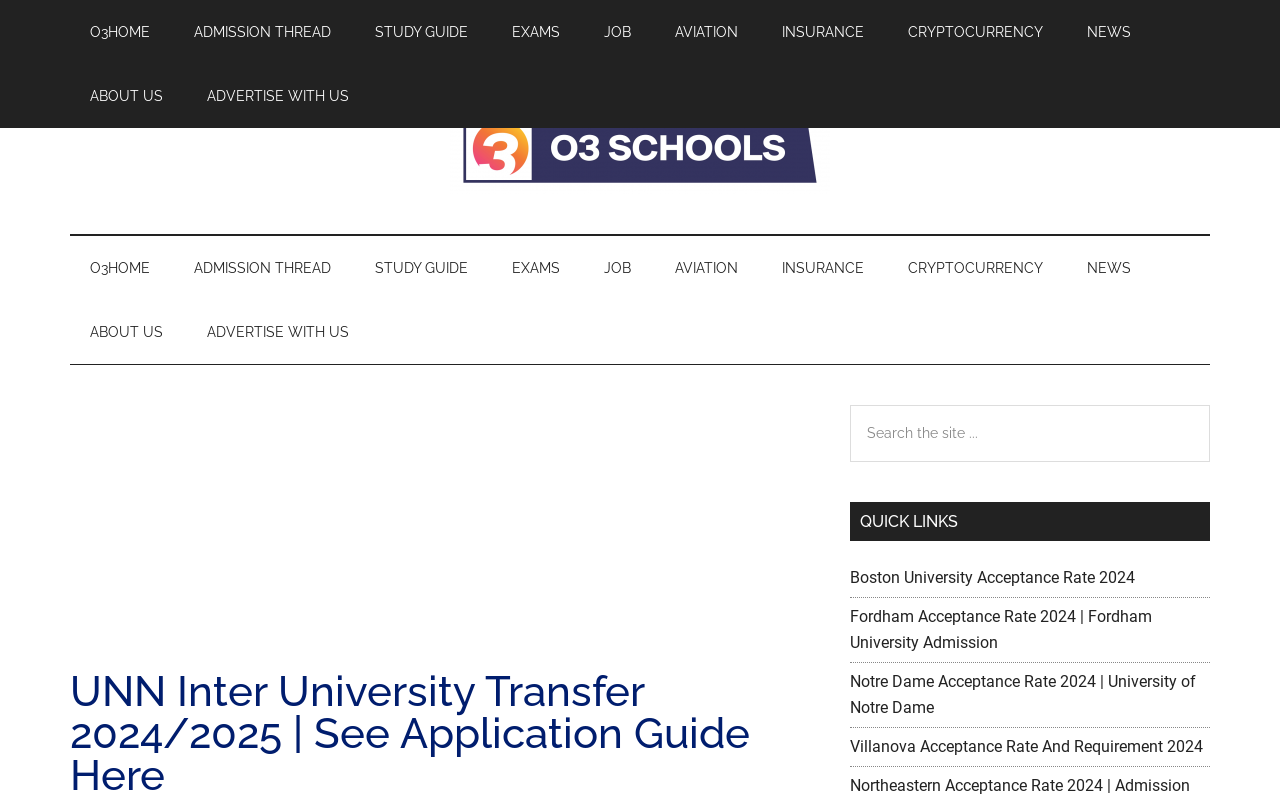Please determine the bounding box coordinates of the clickable area required to carry out the following instruction: "Read about Boston University Acceptance Rate 2024". The coordinates must be four float numbers between 0 and 1, represented as [left, top, right, bottom].

[0.664, 0.715, 0.887, 0.739]